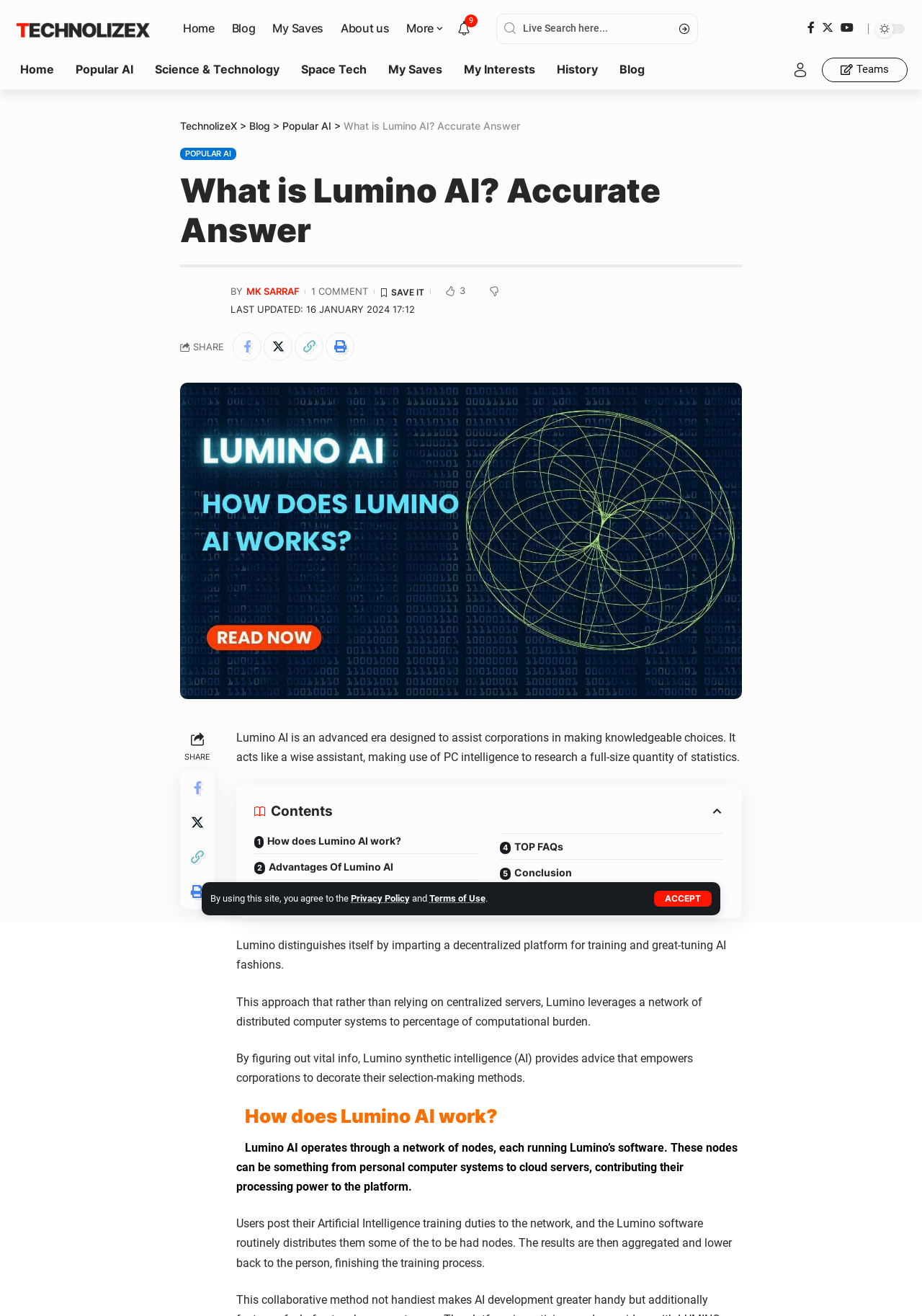Find the bounding box coordinates of the clickable area required to complete the following action: "Share on Facebook".

[0.252, 0.253, 0.284, 0.275]